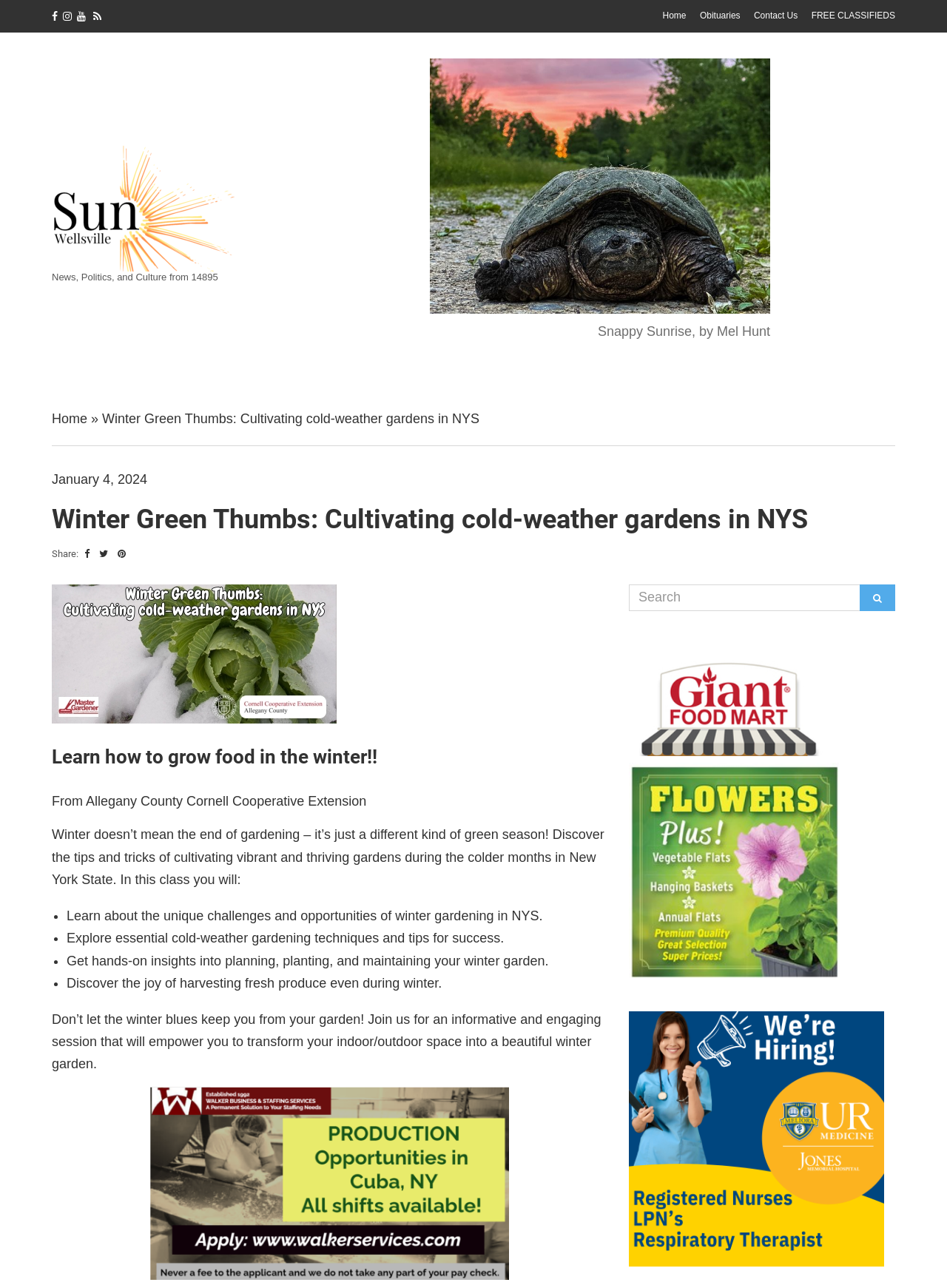Identify the bounding box coordinates of the clickable region necessary to fulfill the following instruction: "Share this article". The bounding box coordinates should be four float numbers between 0 and 1, i.e., [left, top, right, bottom].

[0.055, 0.426, 0.085, 0.434]